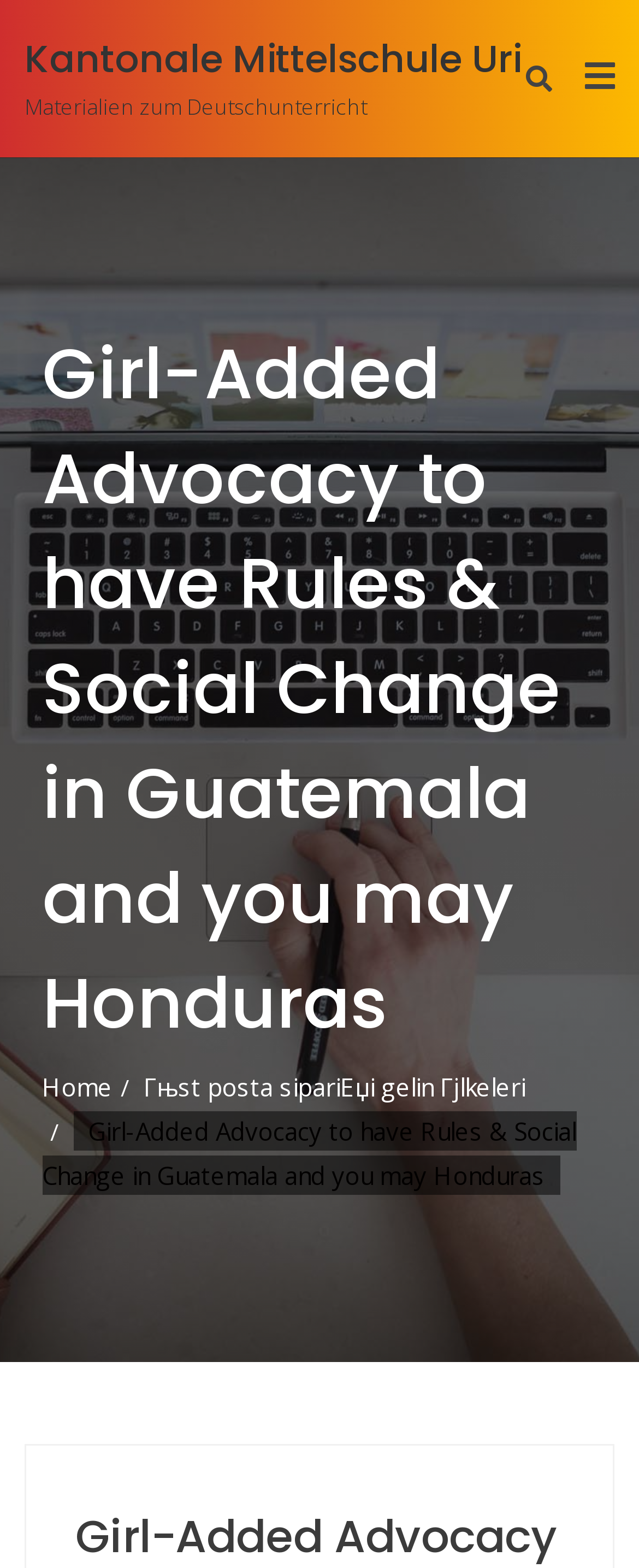Bounding box coordinates are specified in the format (top-left x, top-left y, bottom-right x, bottom-right y). All values are floating point numbers bounded between 0 and 1. Please provide the bounding box coordinate of the region this sentence describes: Home

[0.066, 0.683, 0.176, 0.704]